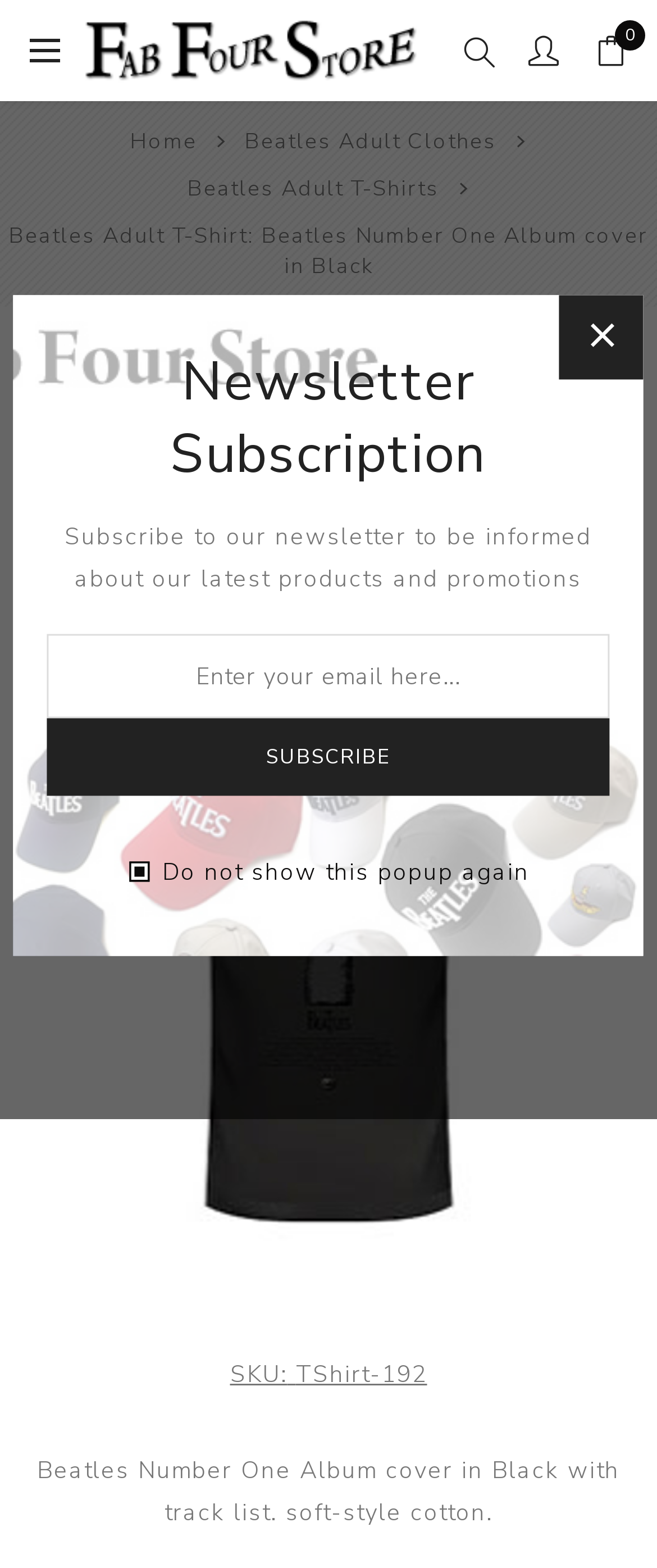Pinpoint the bounding box coordinates of the element you need to click to execute the following instruction: "Click on the Fab Four Store link". The bounding box should be represented by four float numbers between 0 and 1, in the format [left, top, right, bottom].

[0.128, 0.009, 0.638, 0.055]